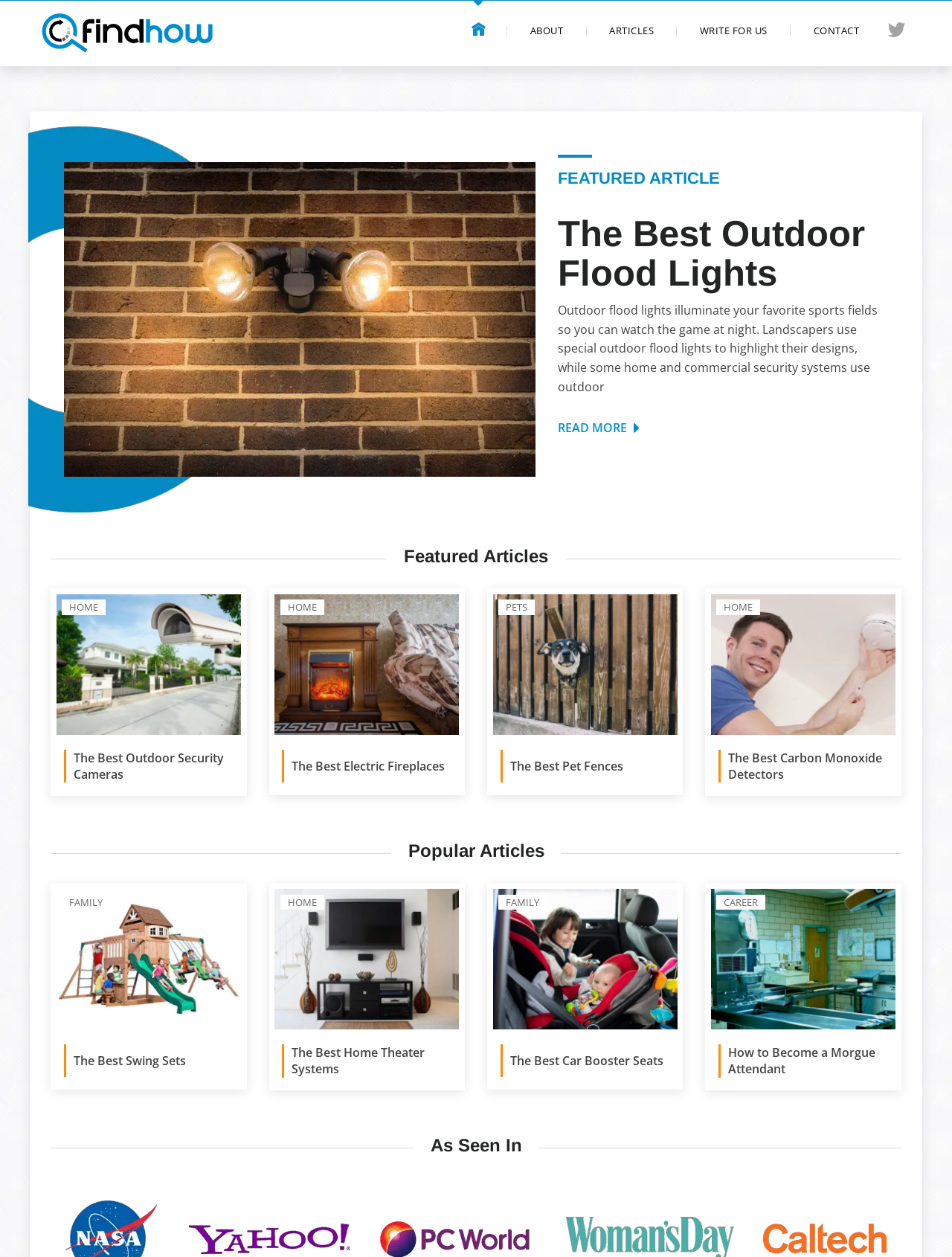Use a single word or phrase to answer the question: How many featured articles are there?

1